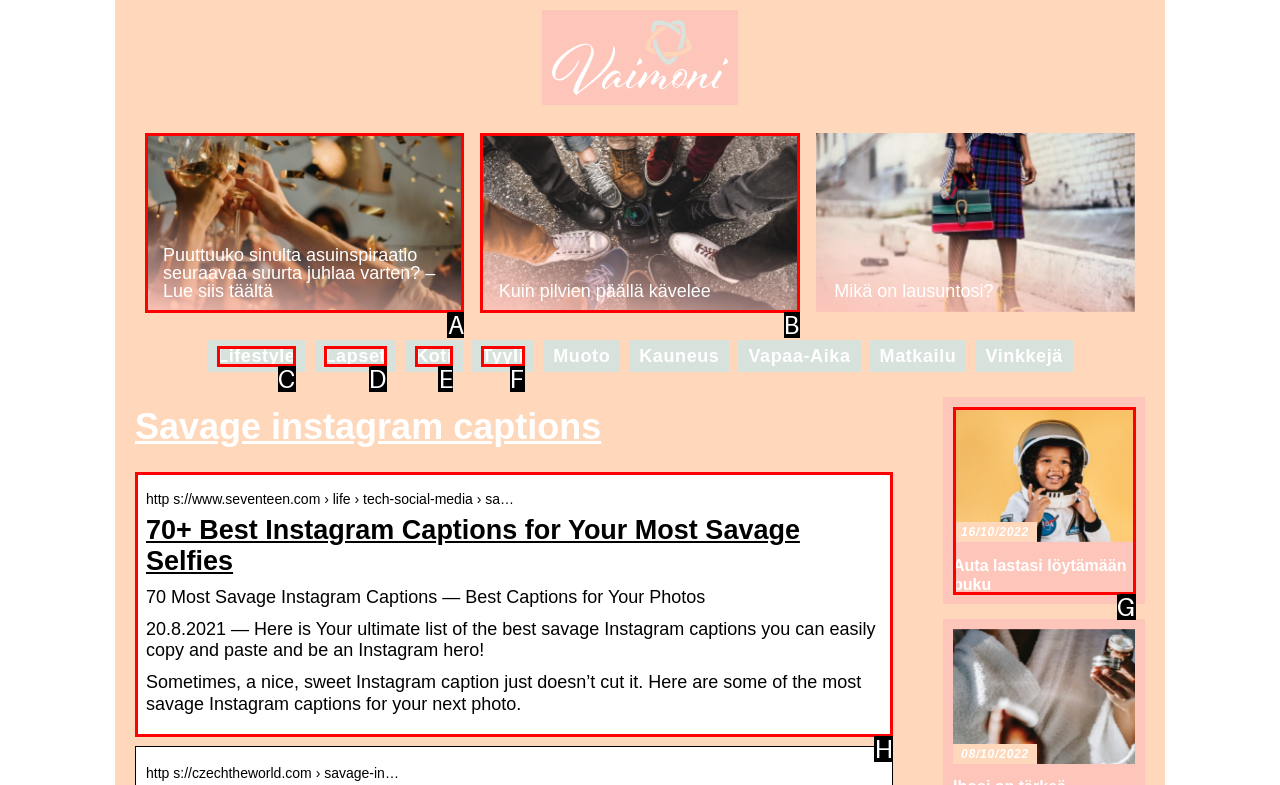Which UI element's letter should be clicked to achieve the task: View recent posts
Provide the letter of the correct choice directly.

None